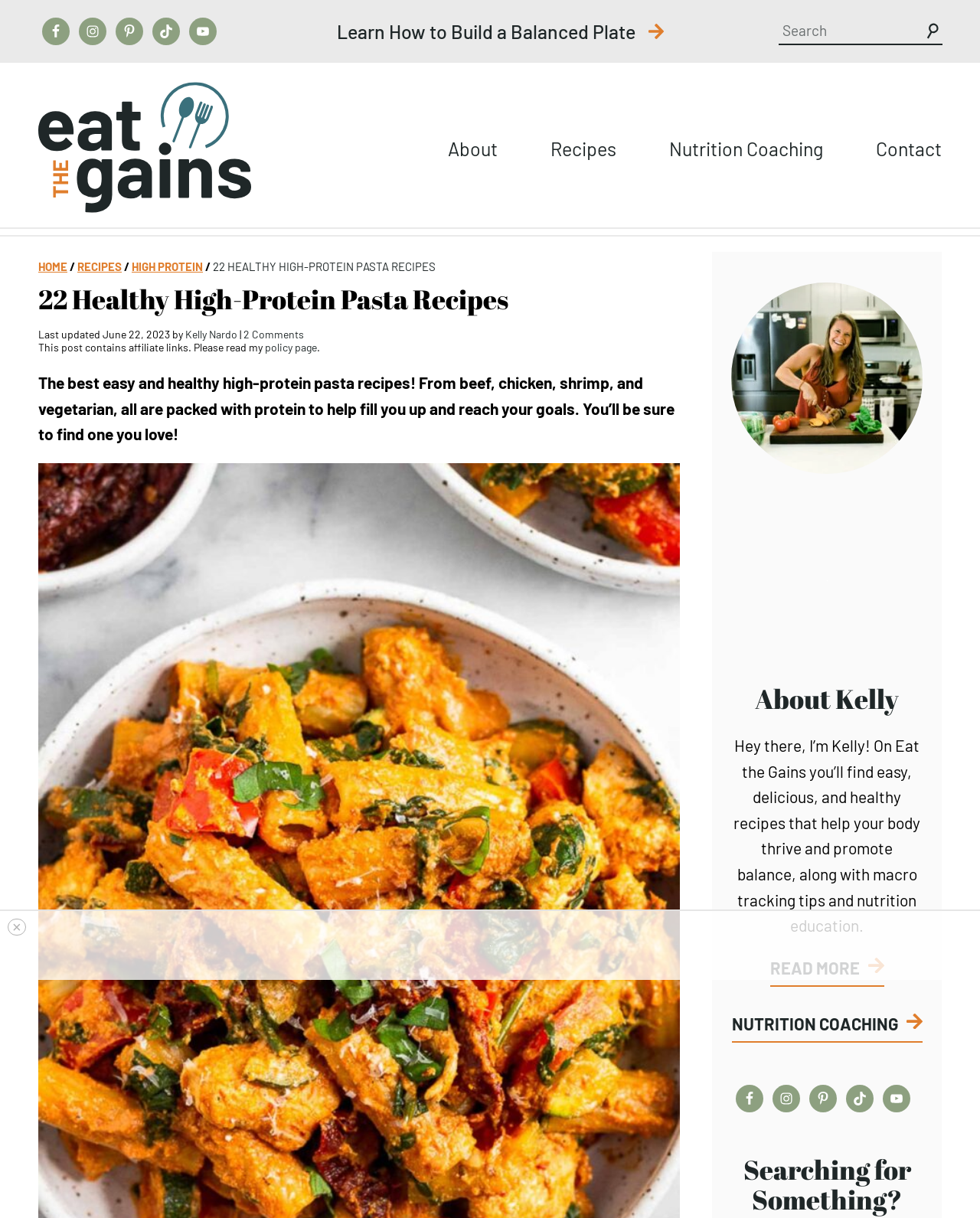Give a concise answer of one word or phrase to the question: 
What type of recipes are featured on this webpage?

High-protein pasta recipes